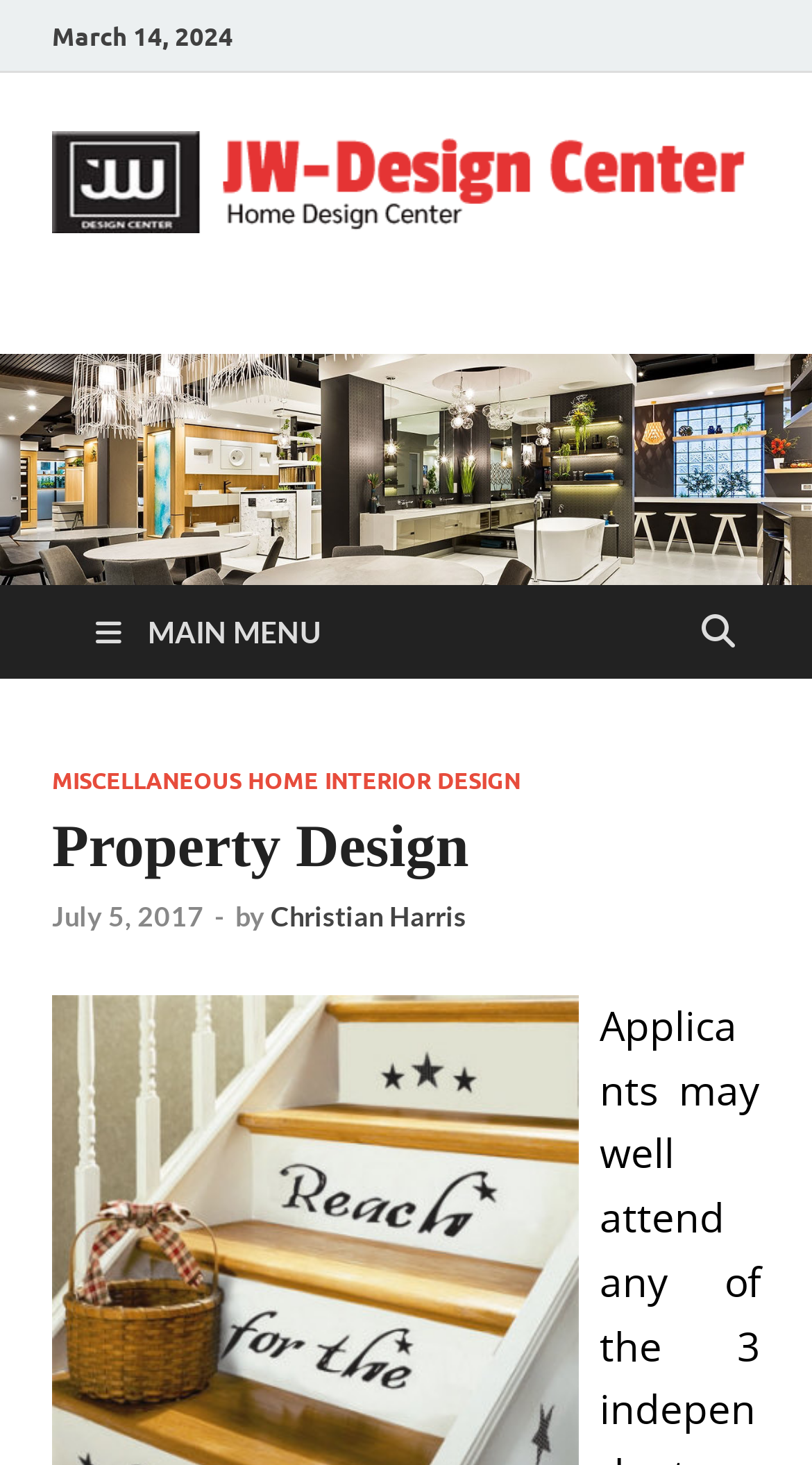Observe the image and answer the following question in detail: What is the category of the design?

The category of the design can be found in the heading element with the text 'Property Design' and bounding box coordinates [0.064, 0.554, 0.936, 0.603]. This element is part of the header section and is accompanied by other links and text.